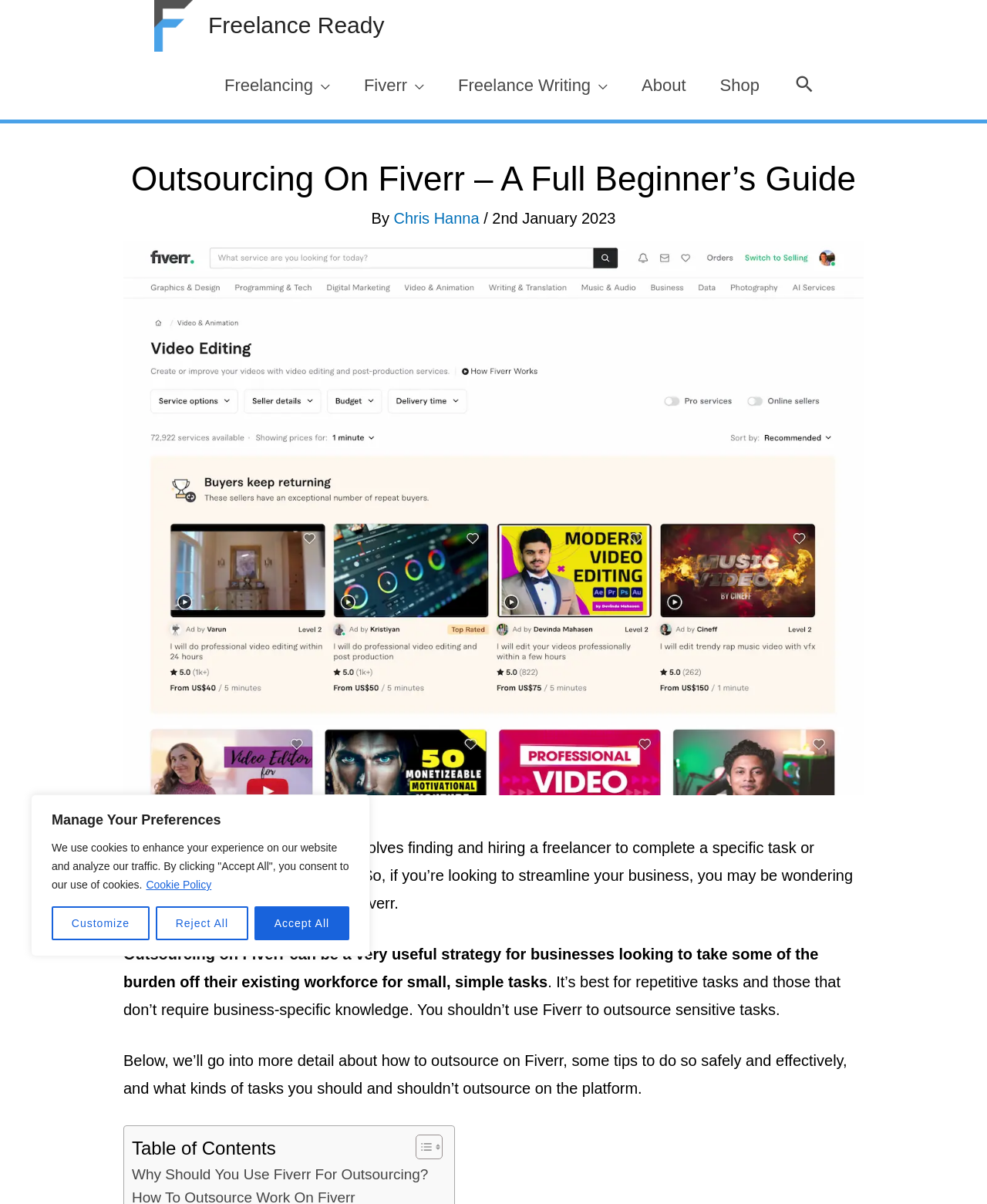Please locate the UI element described by "aria-label="Search icon link"" and provide its bounding box coordinates.

[0.804, 0.061, 0.827, 0.082]